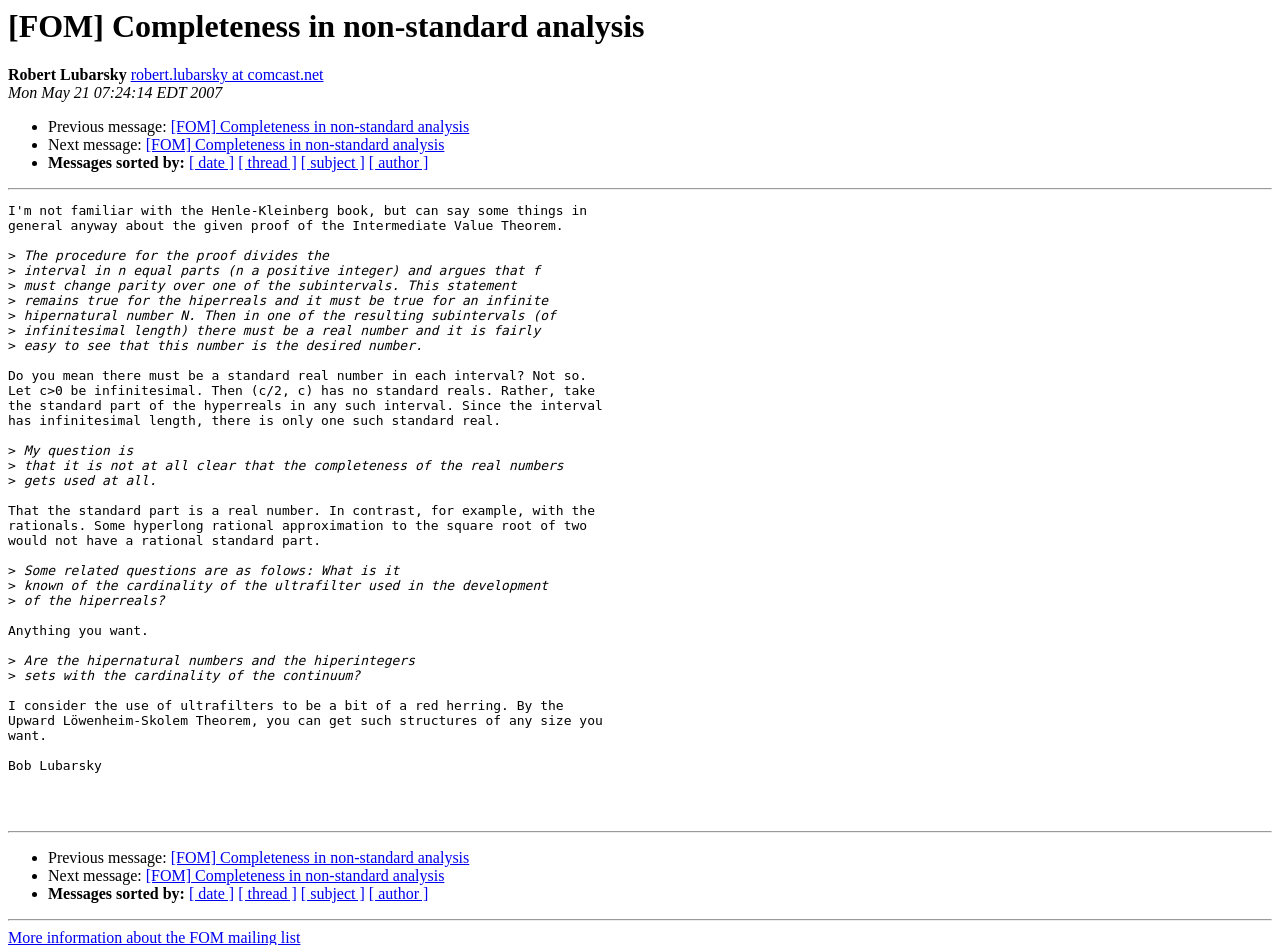Answer this question using a single word or a brief phrase:
Who is the author of this message?

Robert Lubarsky